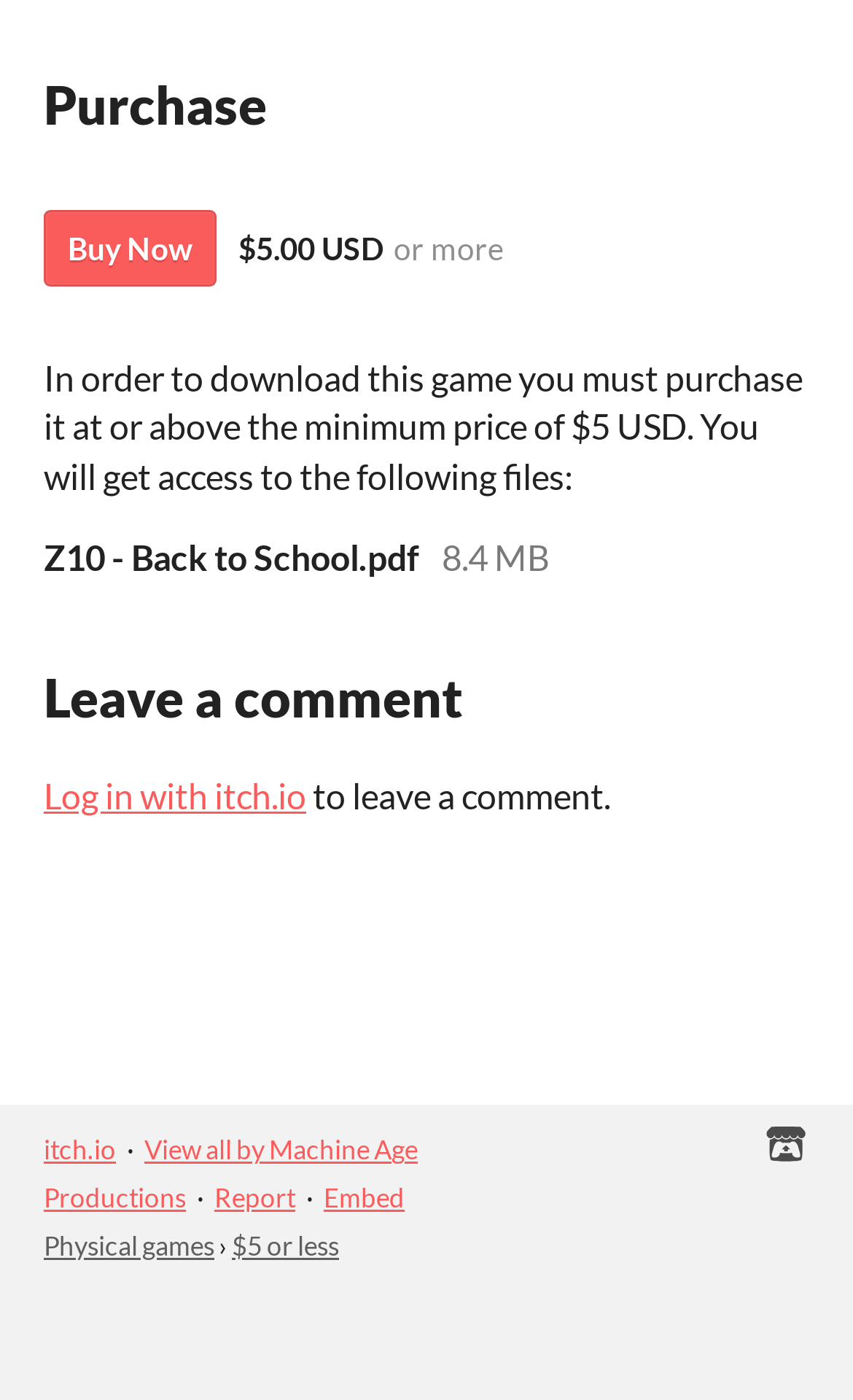Locate the UI element described as follows: "Physical games". Return the bounding box coordinates as four float numbers between 0 and 1 in the order [left, top, right, bottom].

[0.051, 0.877, 0.251, 0.901]